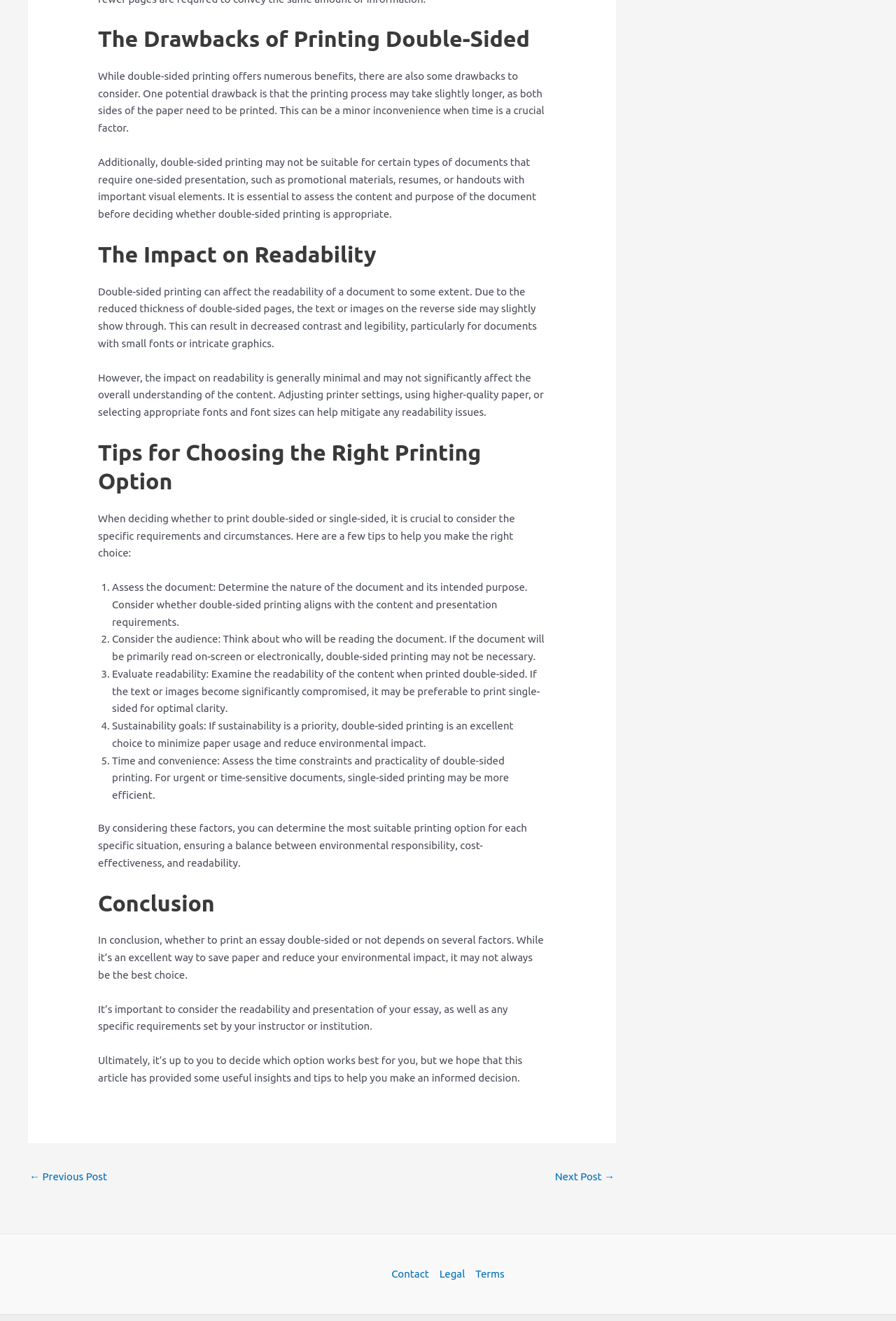Find the bounding box coordinates for the HTML element specified by: "Contact".

[0.437, 0.958, 0.485, 0.971]